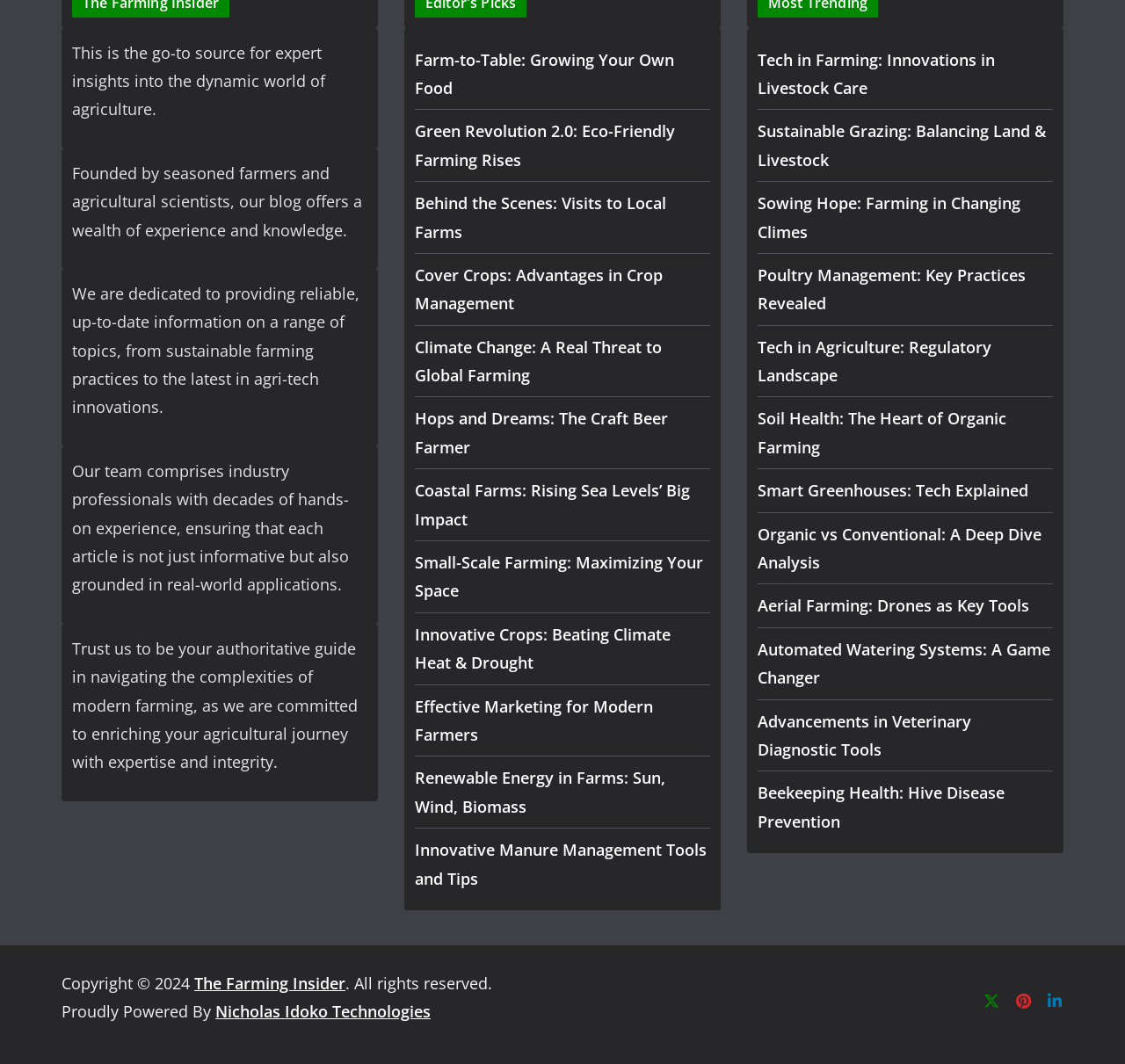Based on the visual content of the image, answer the question thoroughly: What is the main topic of this website?

Based on the static text elements on the webpage, it appears that the website is focused on providing expert insights and information on various topics related to agriculture, including sustainable farming practices, agri-tech innovations, and more.